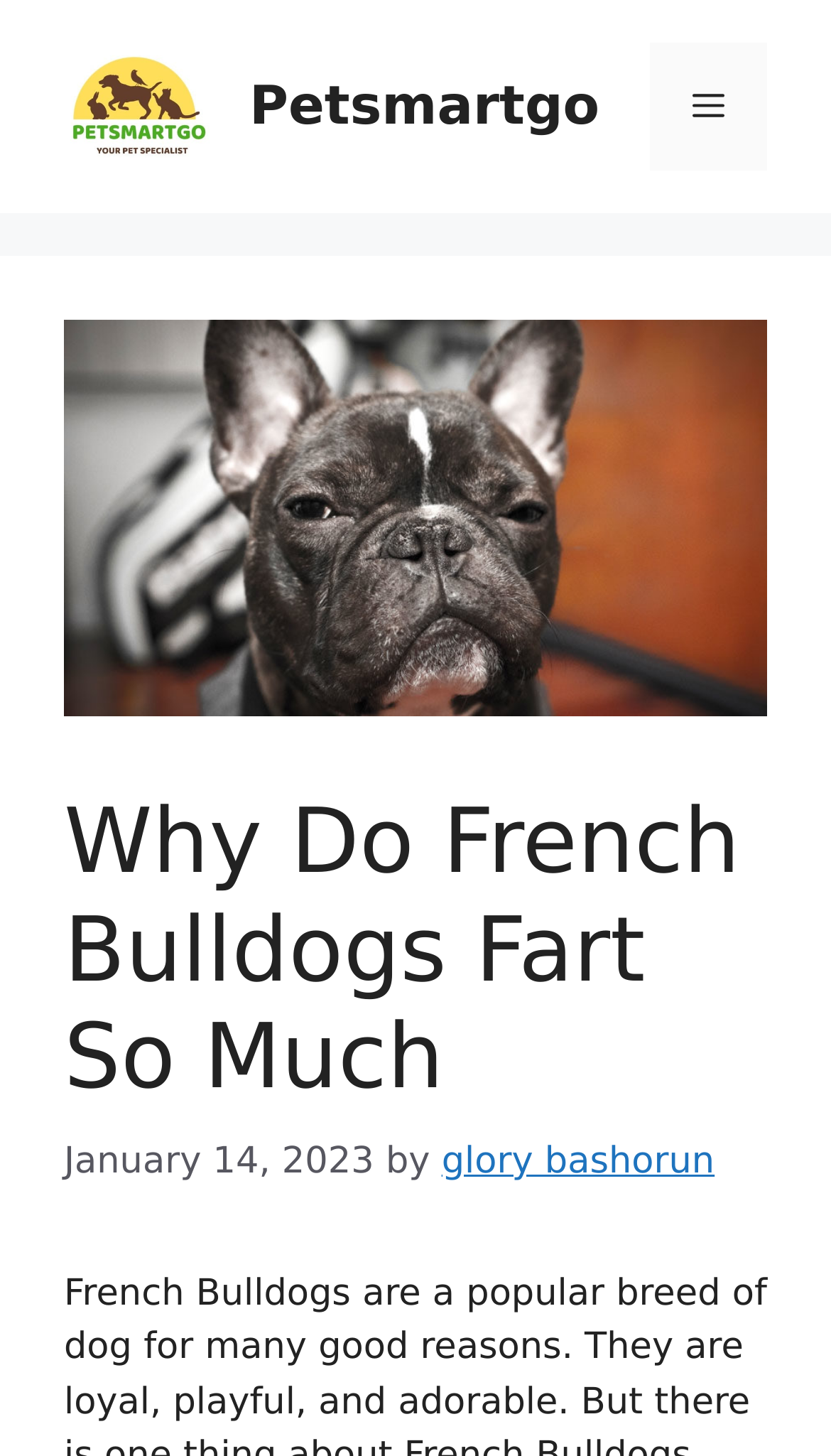Please determine and provide the text content of the webpage's heading.

Why Do French Bulldogs Fart So Much